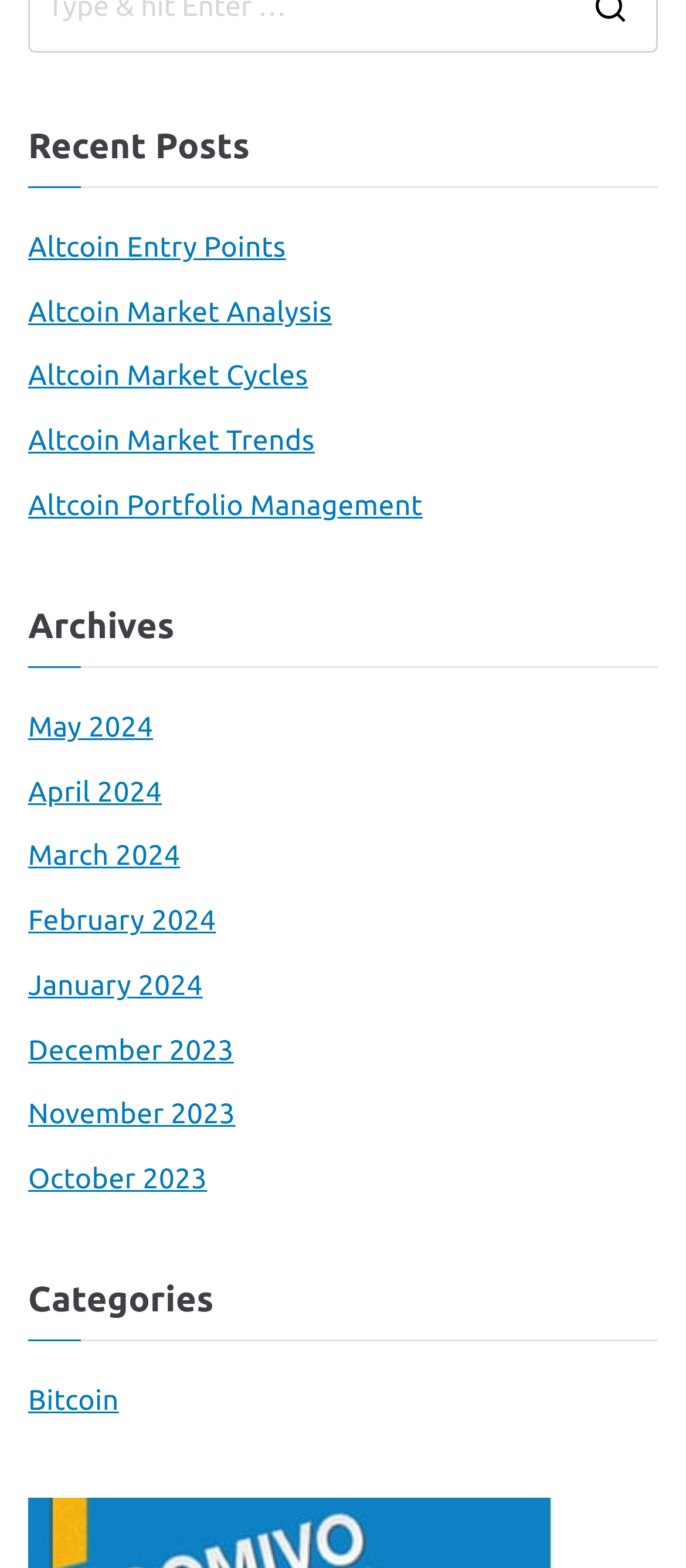How many categories are listed?
Based on the image, provide your answer in one word or phrase.

1